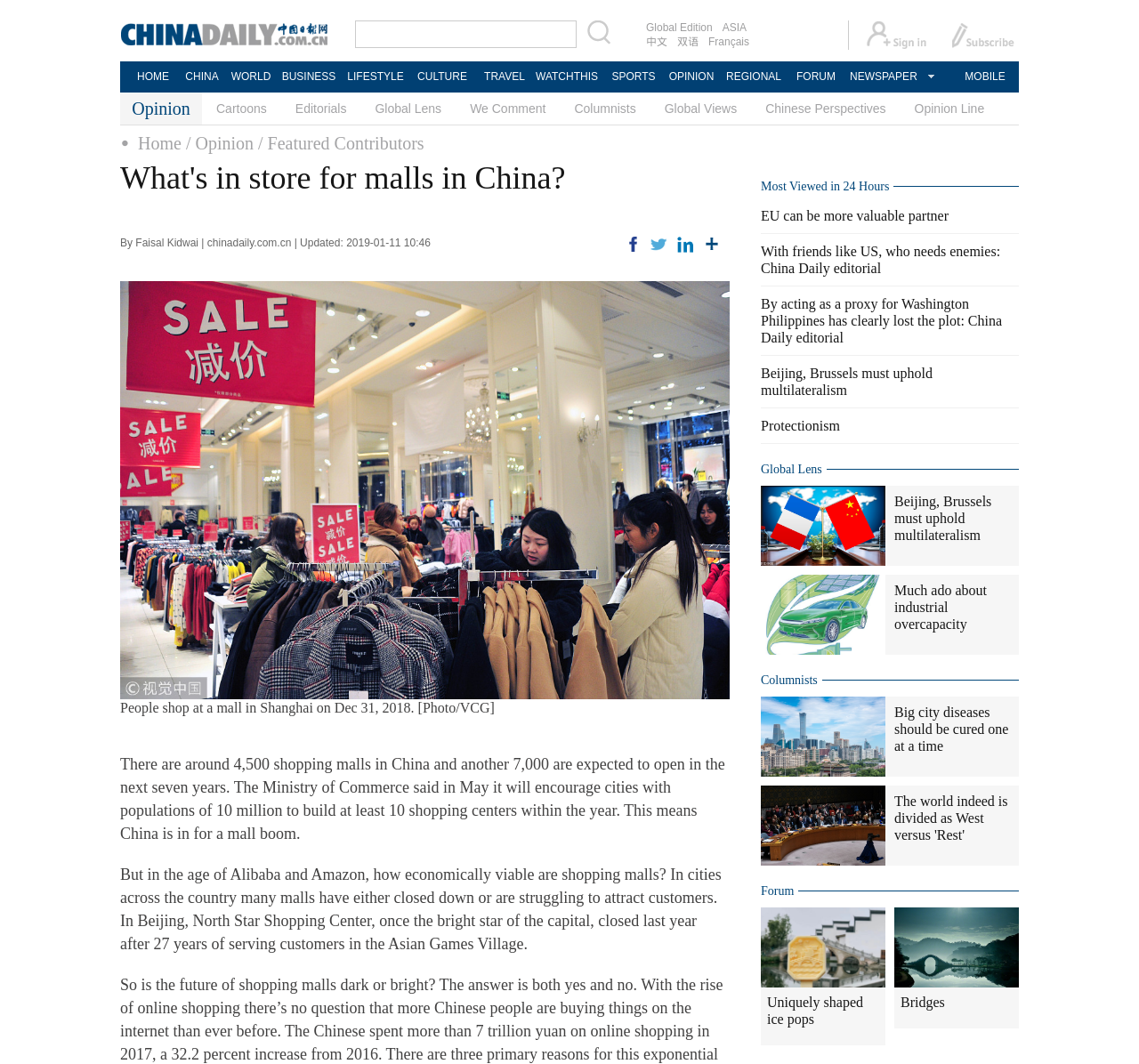Can you give a detailed response to the following question using the information from the image? How many years did North Star Shopping Center serve customers in the Asian Games Village?

The text states, 'In Beijing, North Star Shopping Center, once the bright star of the capital, closed last year after 27 years of serving customers in the Asian Games Village.'